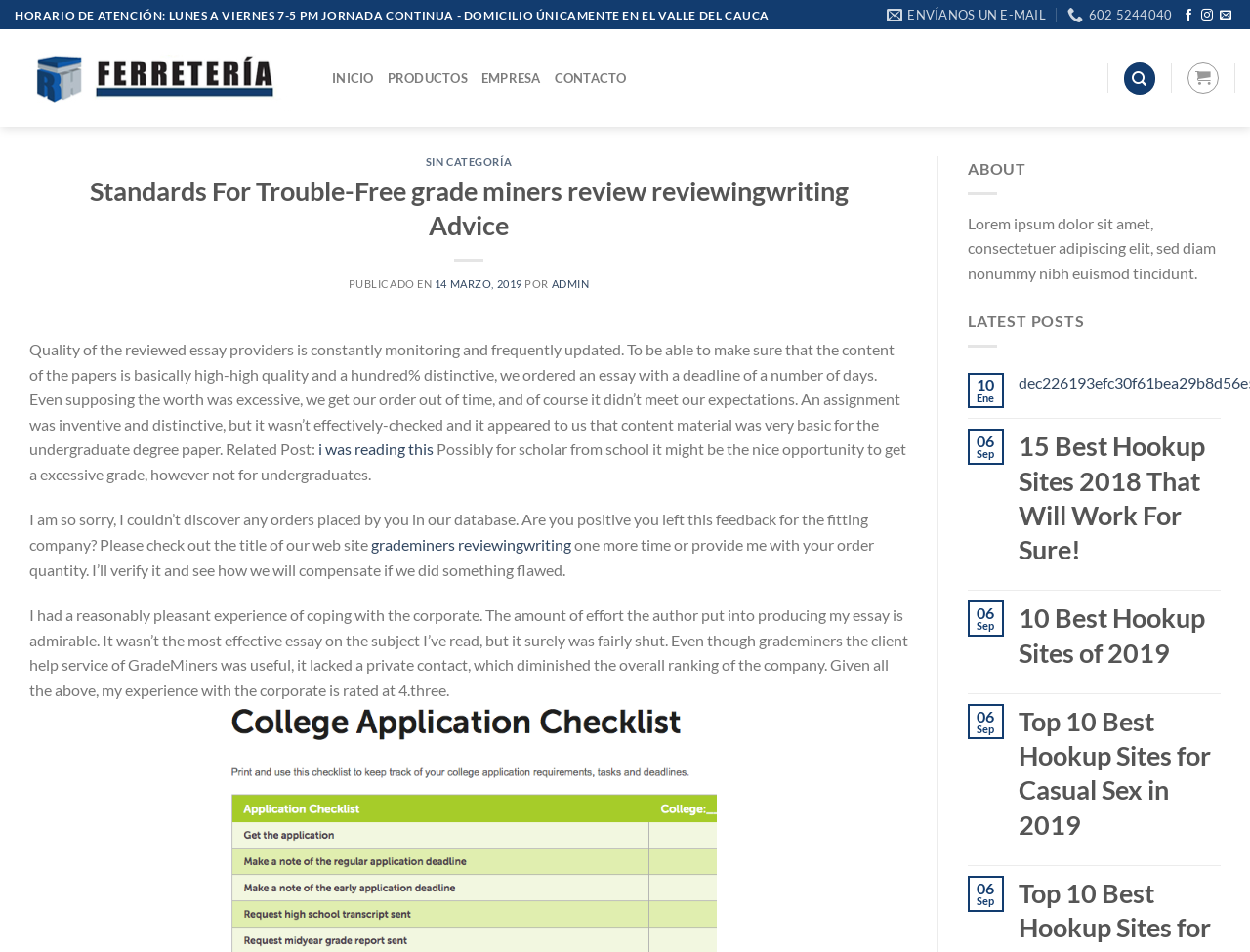Who is the author of the article?
Give a one-word or short phrase answer based on the image.

ADMIN